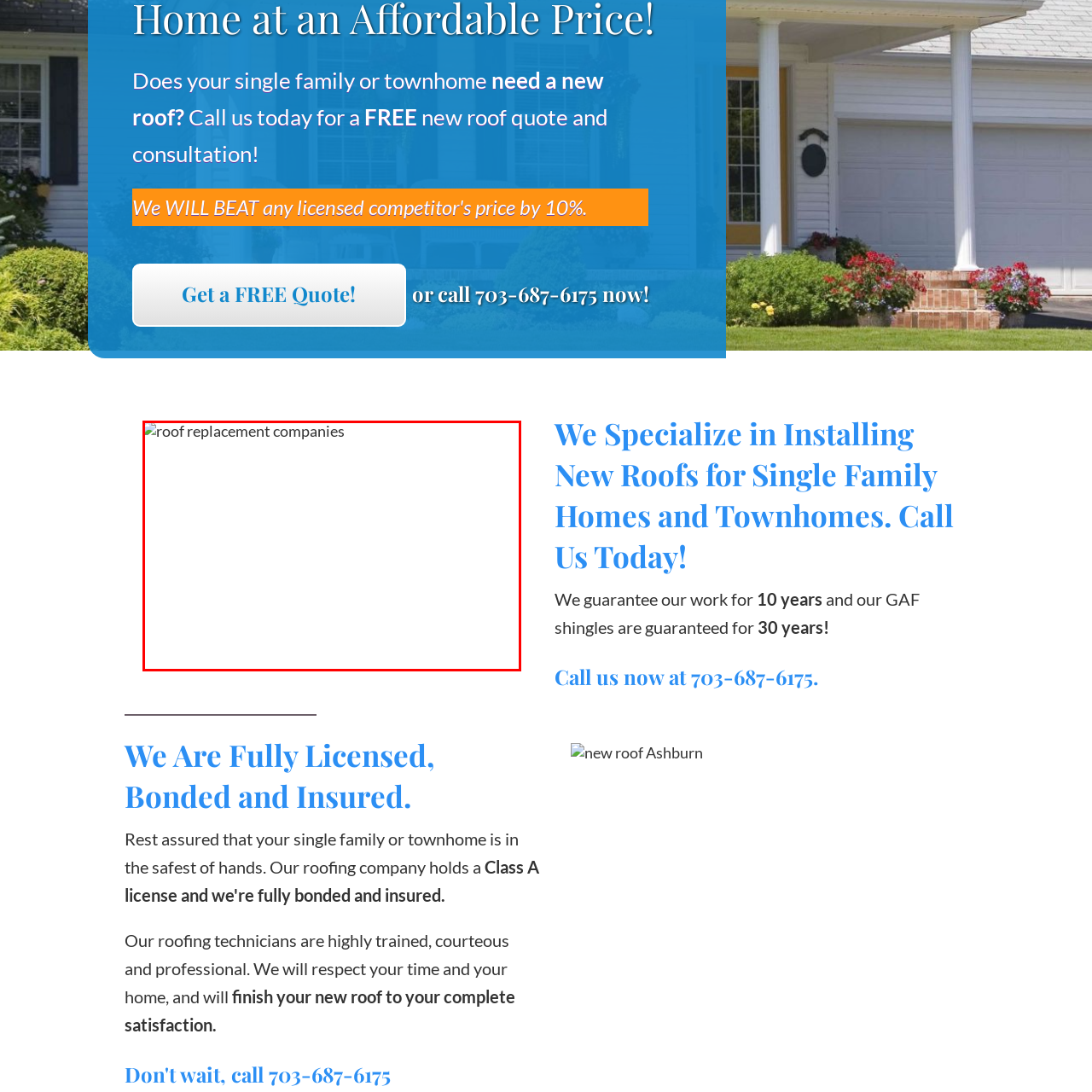Direct your attention to the image within the red boundary, What does the local roofing business offer?
 Respond with a single word or phrase.

Quotes and consultations